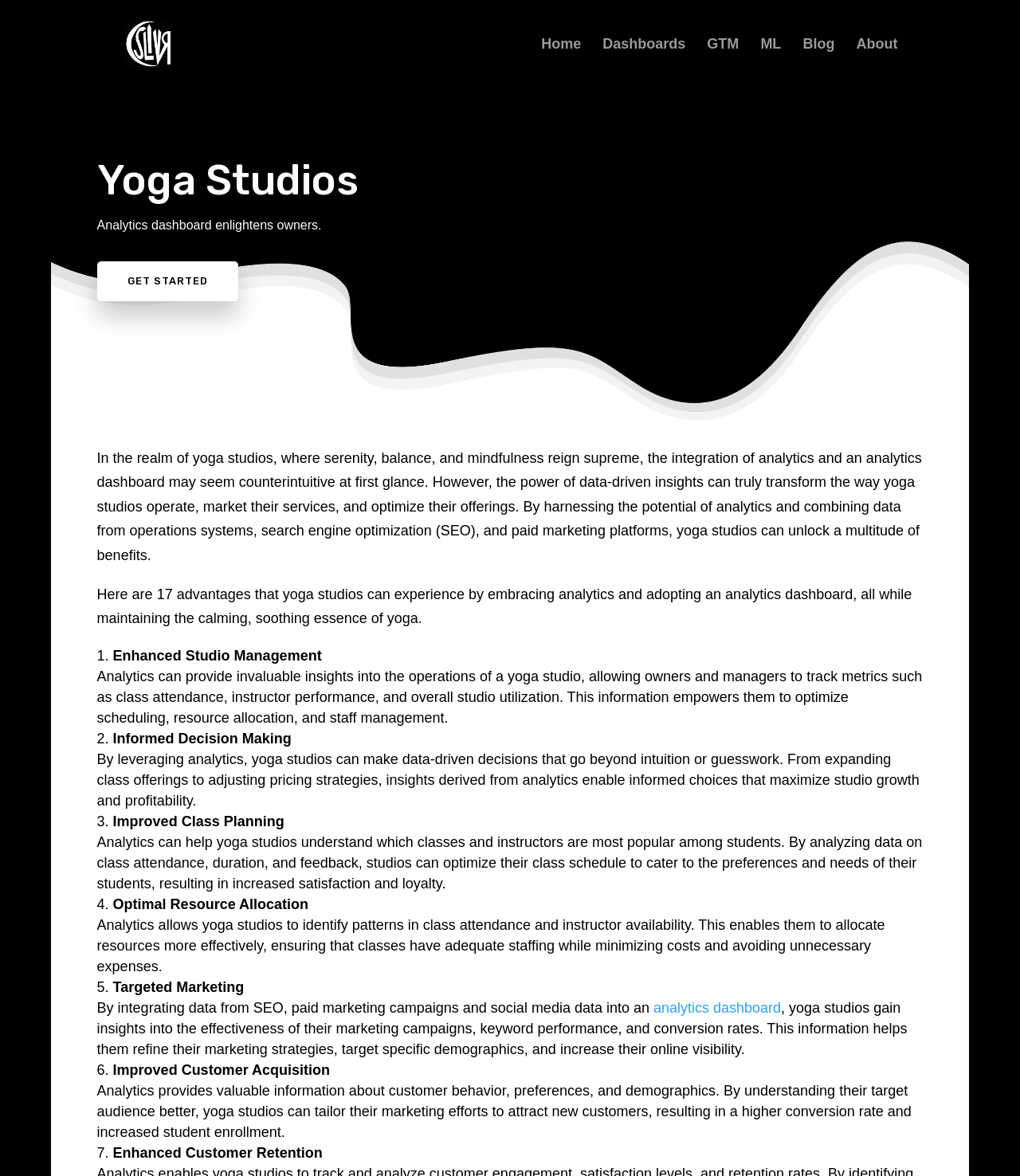What is the name of the analytics dashboard?
Provide an in-depth and detailed answer to the question.

The name of the analytics dashboard is mentioned in the top-left corner of the webpage, where it says 'Yoga Studio Analytics Dashboard Creates Calmness for Owners | SLIVR'. The link 'SLIVR' is also present below the image, which further confirms that SLIVR is the name of the analytics dashboard.